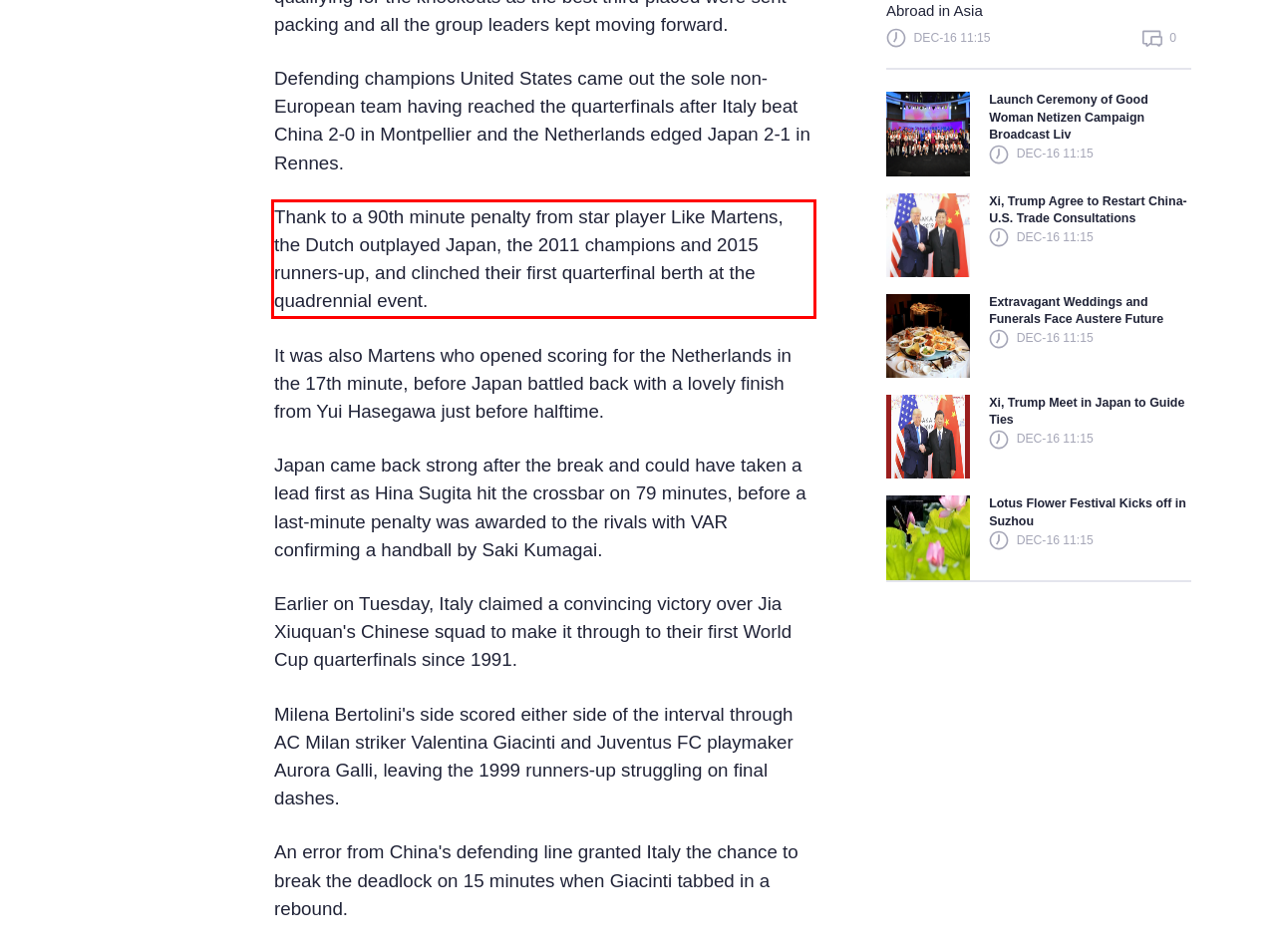Review the screenshot of the webpage and recognize the text inside the red rectangle bounding box. Provide the extracted text content.

Thank to a 90th minute penalty from star player Like Martens, the Dutch outplayed Japan, the 2011 champions and 2015 runners-up, and clinched their first quarterfinal berth at the quadrennial event.